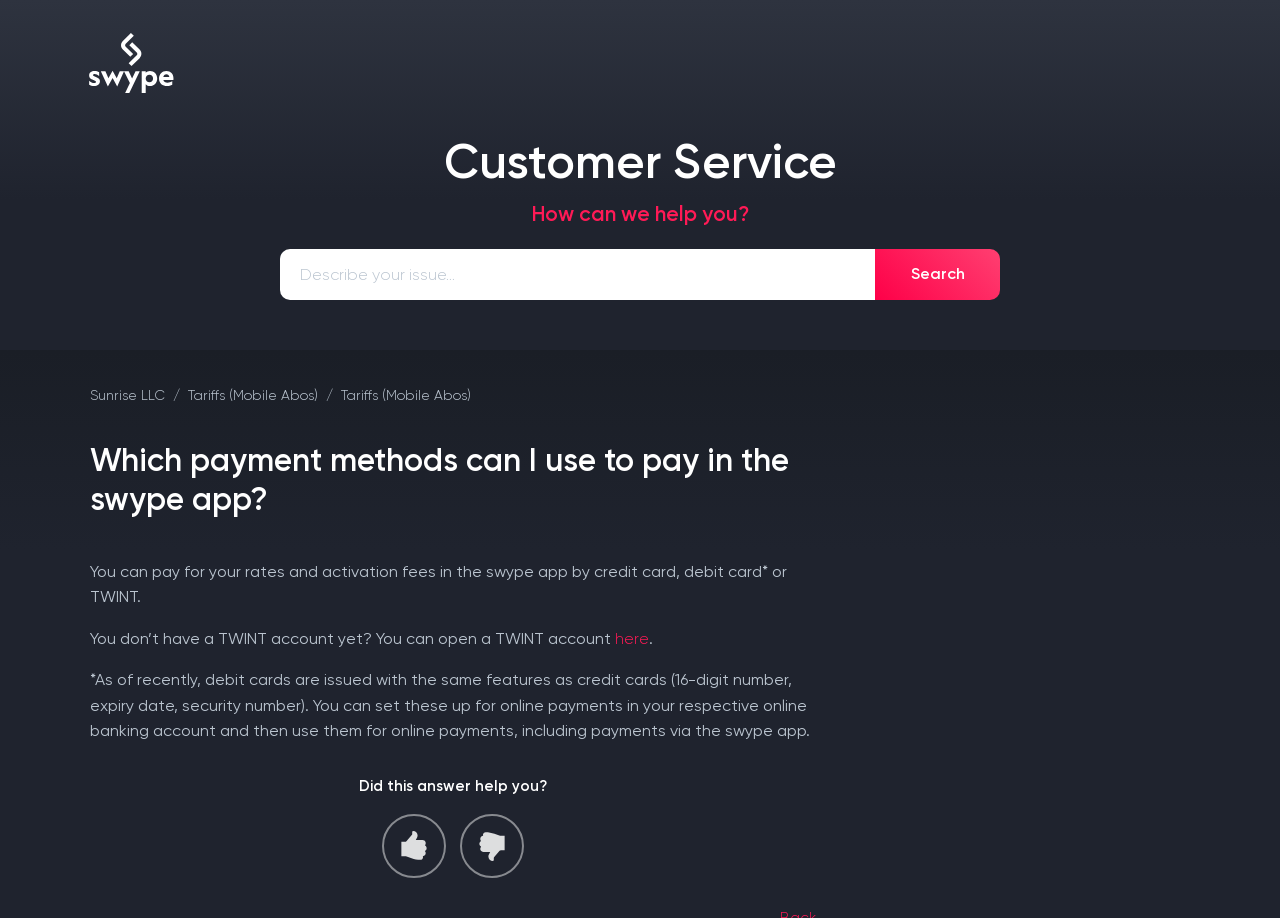Please identify the bounding box coordinates of the element's region that I should click in order to complete the following instruction: "Click on Customer Service". The bounding box coordinates consist of four float numbers between 0 and 1, i.e., [left, top, right, bottom].

[0.346, 0.148, 0.654, 0.212]